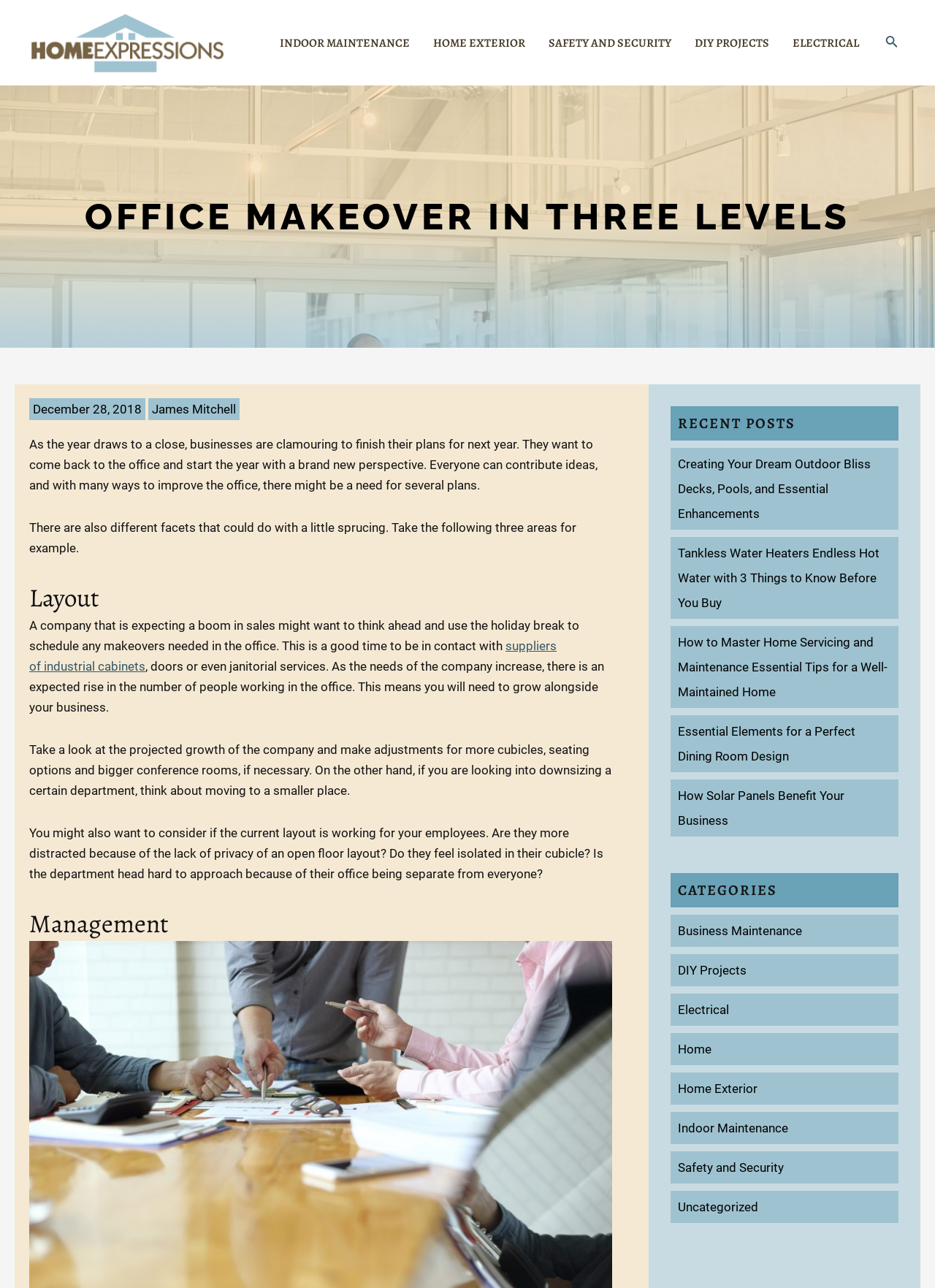Identify the bounding box coordinates for the element you need to click to achieve the following task: "Navigate to the 'Business Maintenance' category". Provide the bounding box coordinates as four float numbers between 0 and 1, in the form [left, top, right, bottom].

[0.725, 0.717, 0.858, 0.728]